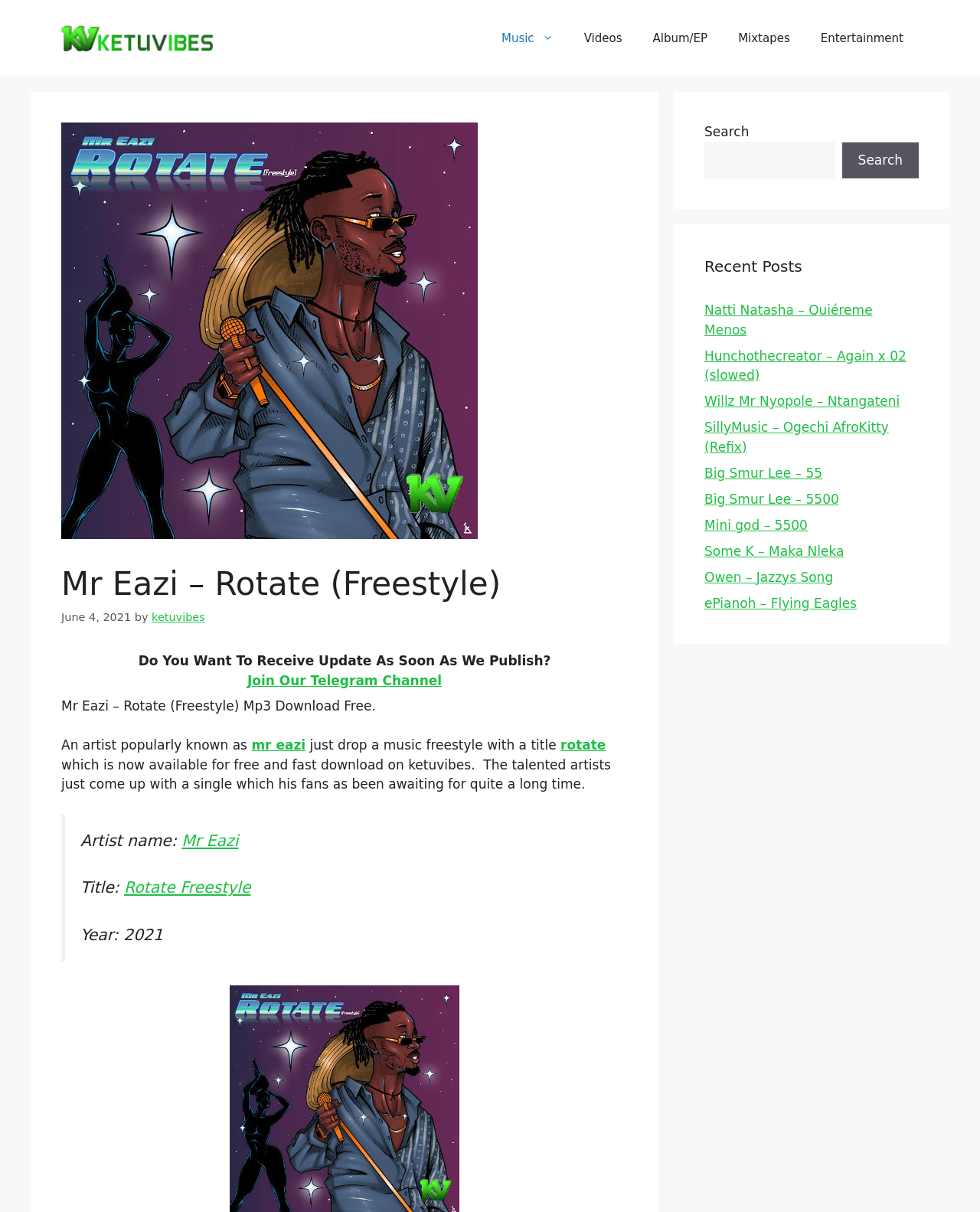Answer the following inquiry with a single word or phrase:
What is the purpose of the search box on the webpage?

To search for music